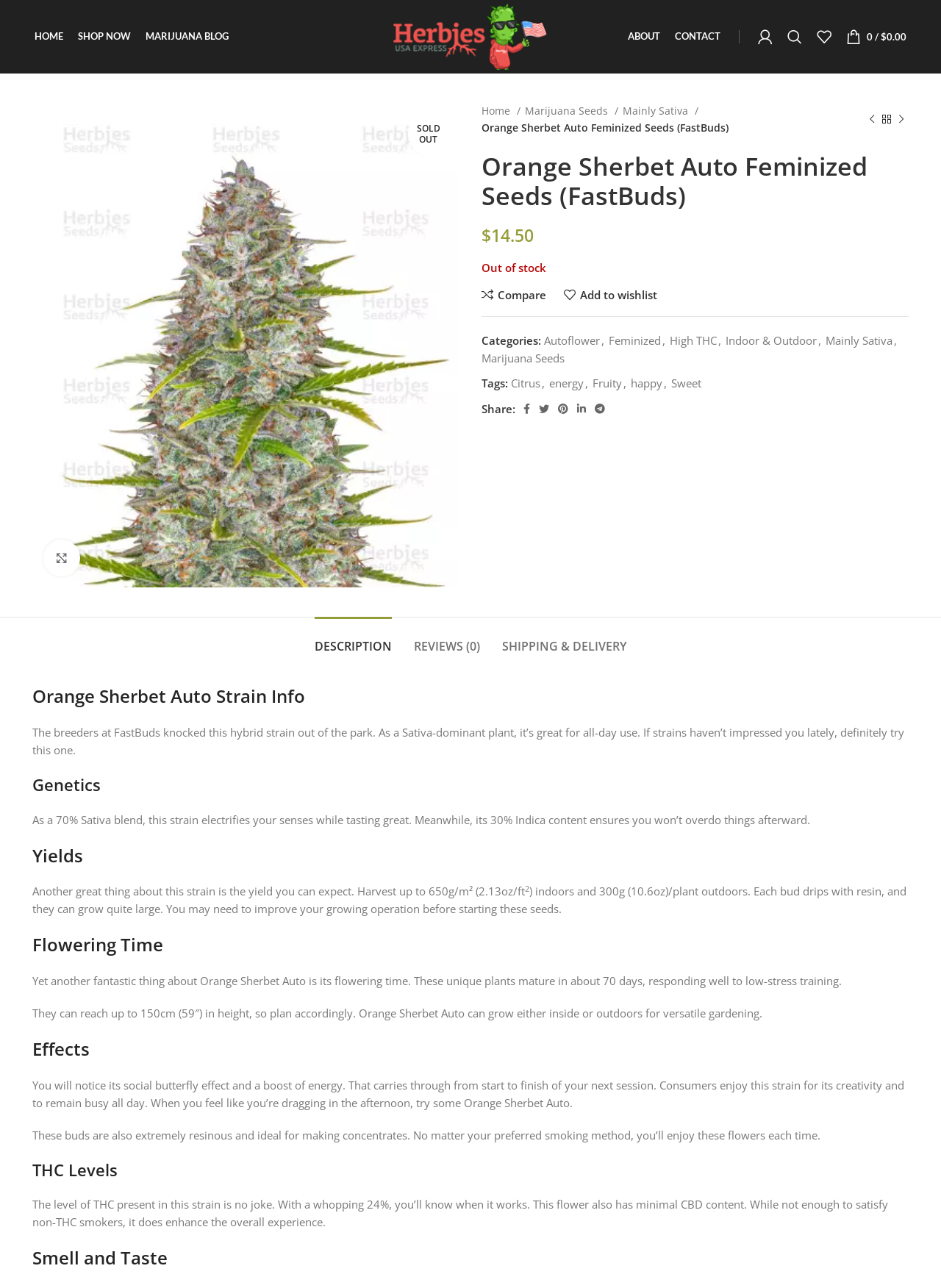Please find the bounding box coordinates of the element's region to be clicked to carry out this instruction: "Click on the 'HOME' link".

[0.037, 0.017, 0.067, 0.04]